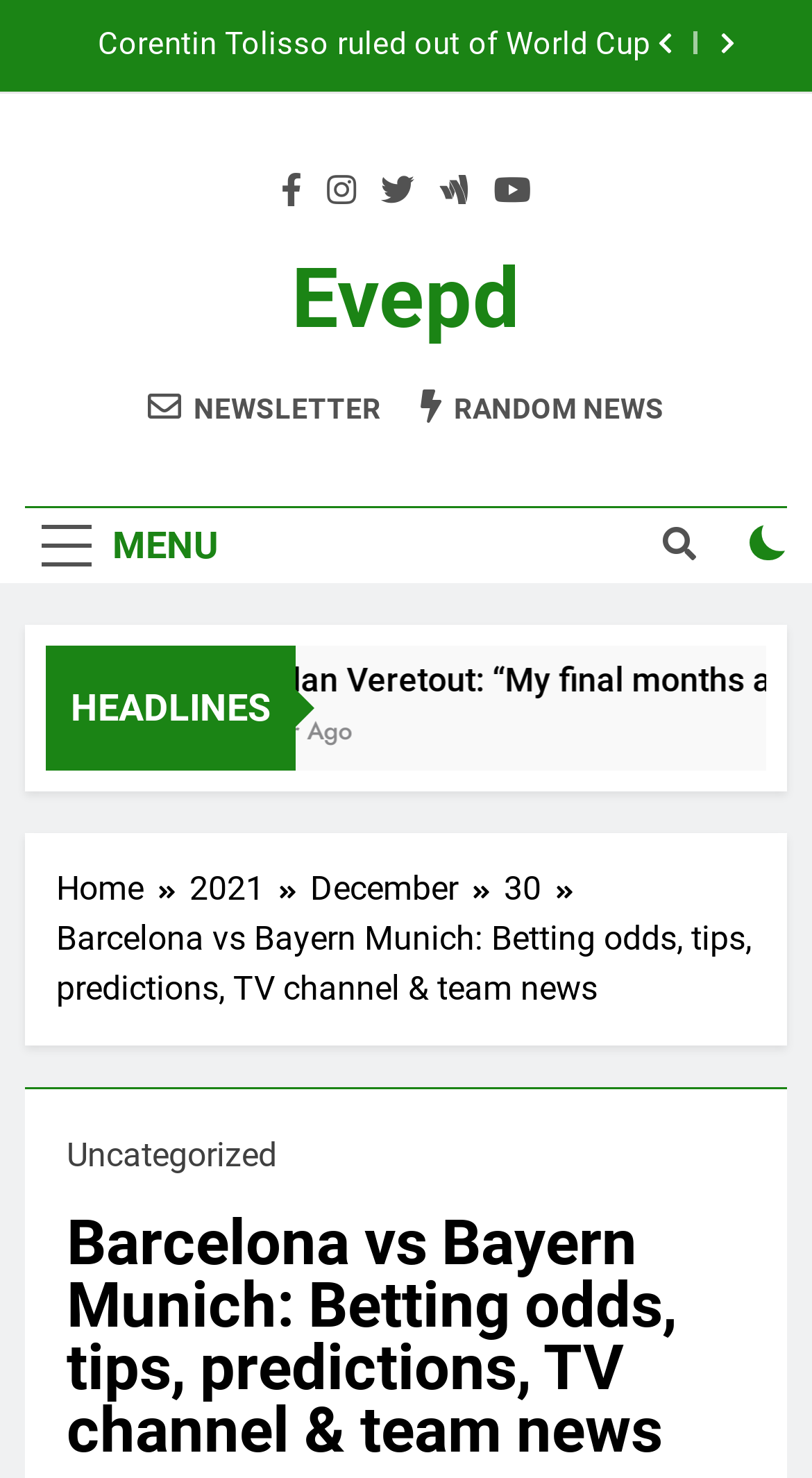Find the bounding box coordinates for the element described here: "1 year ago".

[0.635, 0.479, 0.784, 0.506]